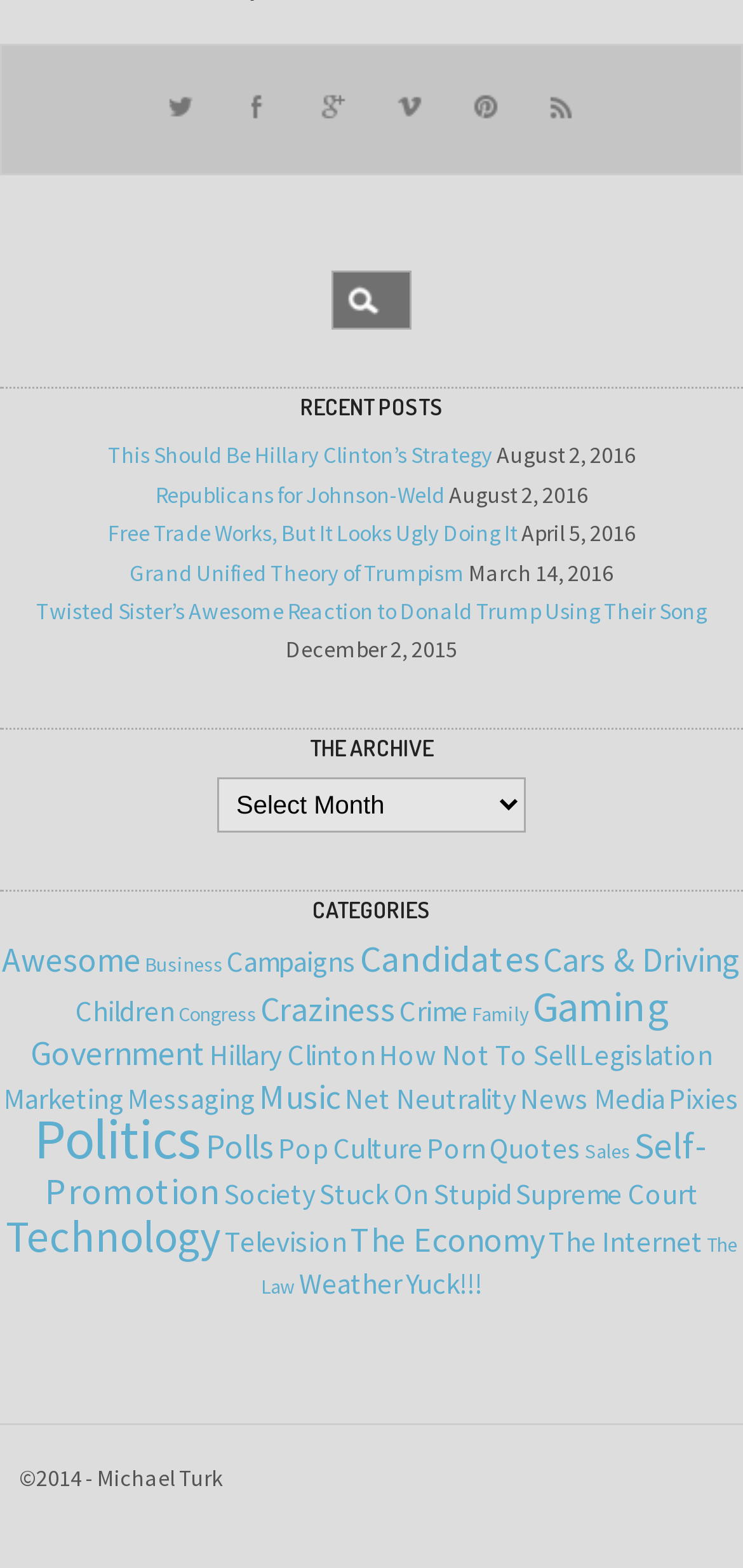Determine the bounding box coordinates for the clickable element required to fulfill the instruction: "Click on the 'Politics' category link". Provide the coordinates as four float numbers between 0 and 1, i.e., [left, top, right, bottom].

[0.046, 0.704, 0.272, 0.749]